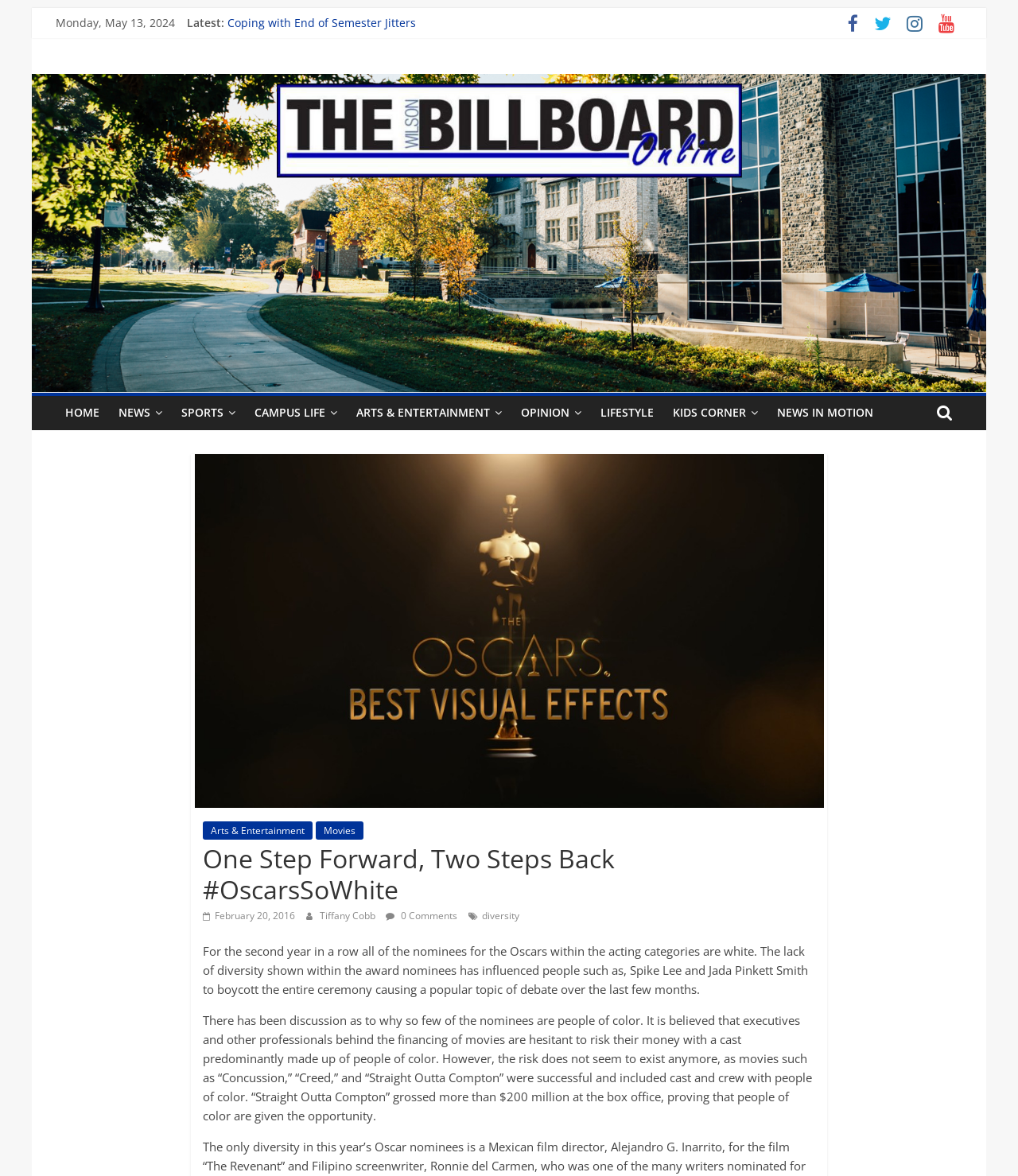For the following element description, predict the bounding box coordinates in the format (top-left x, top-left y, bottom-right x, bottom-right y). All values should be floating point numbers between 0 and 1. Description: aria-label="Instagram" title="Instagram"

None